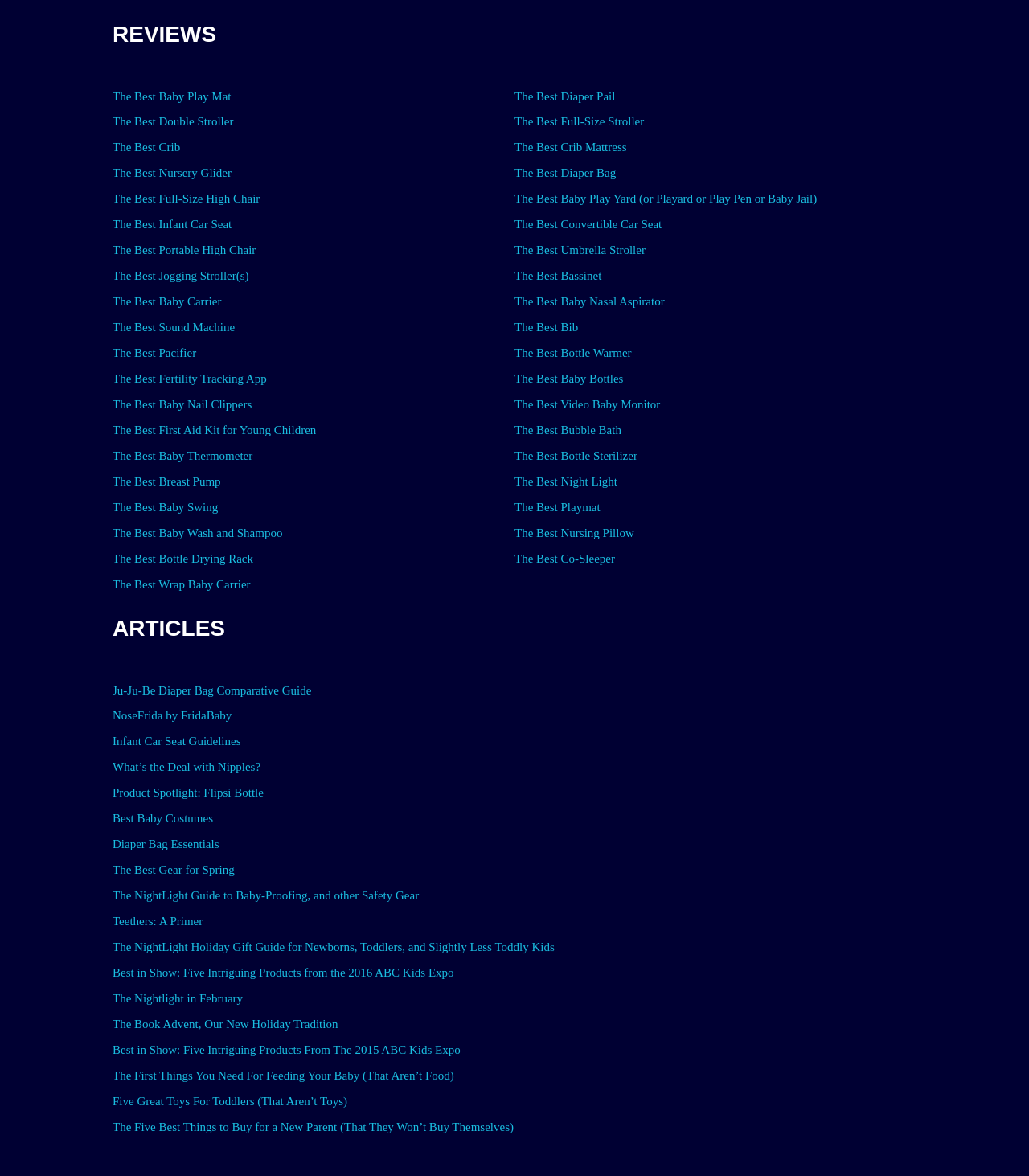Determine the bounding box coordinates of the target area to click to execute the following instruction: "Click on 'The Best Baby Play Mat'."

[0.109, 0.07, 0.225, 0.094]